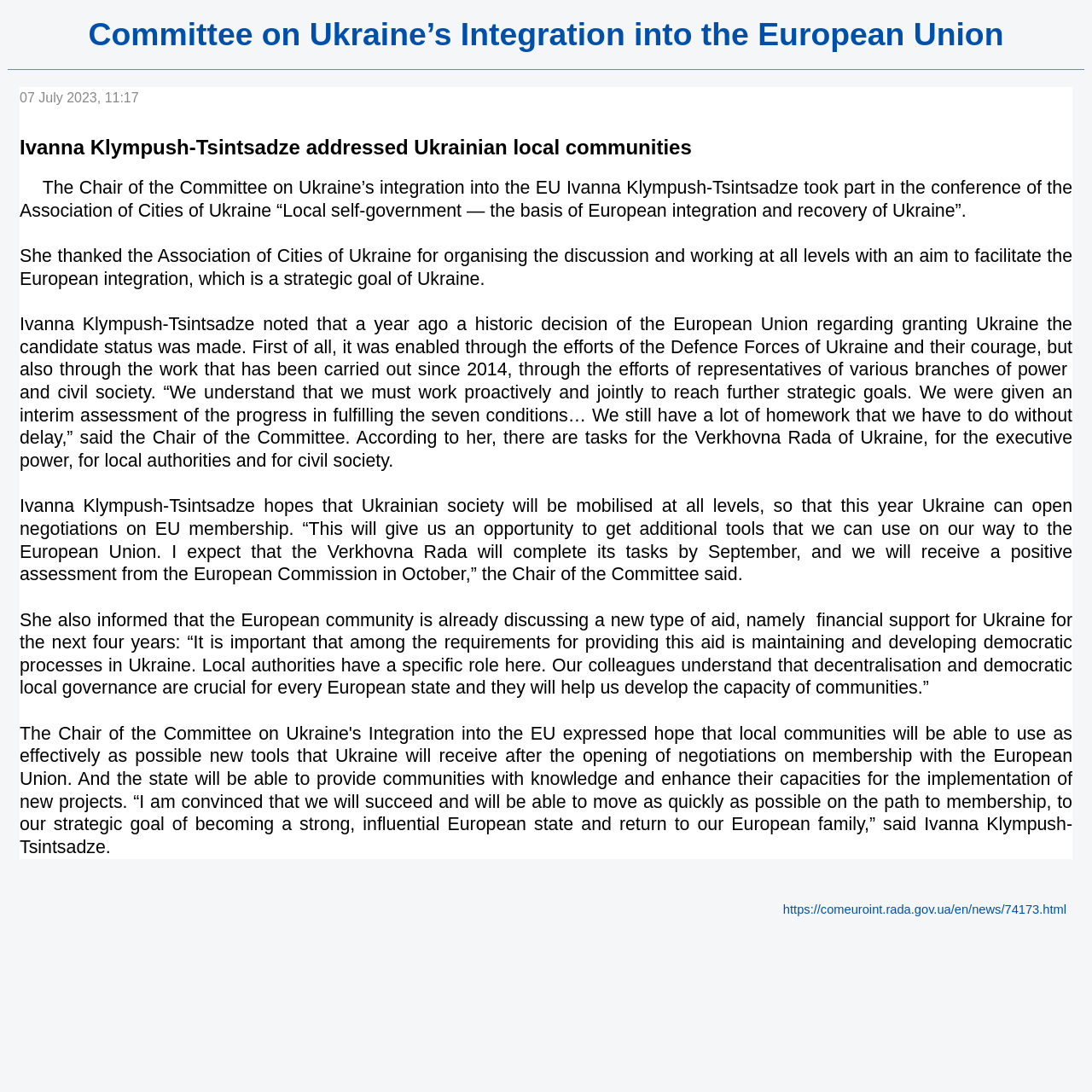Please respond to the question using a single word or phrase:
What type of aid is being discussed for Ukraine?

Financial support